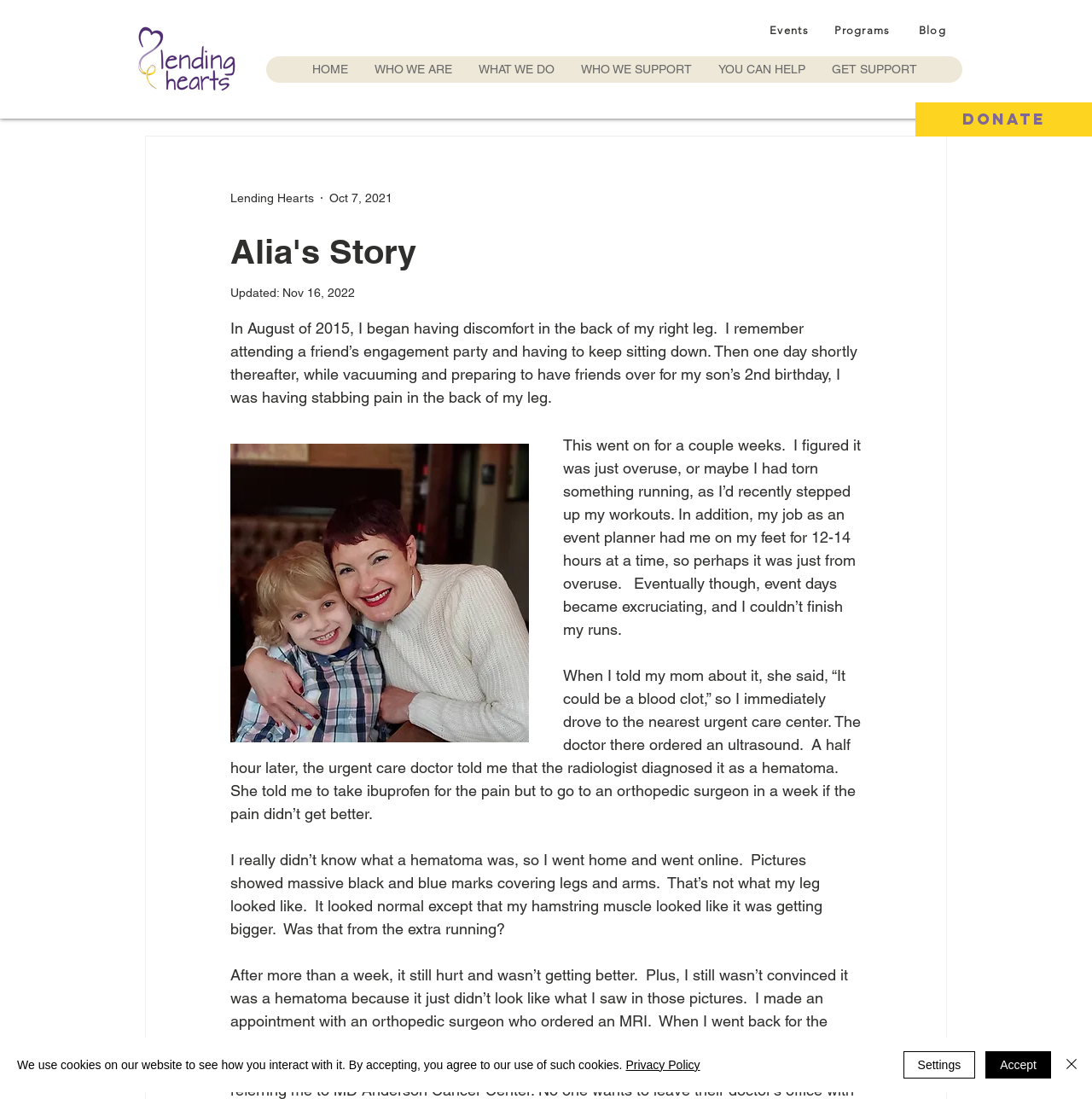Identify the bounding box coordinates of the region I need to click to complete this instruction: "Click the 'HOME' link".

[0.273, 0.051, 0.33, 0.075]